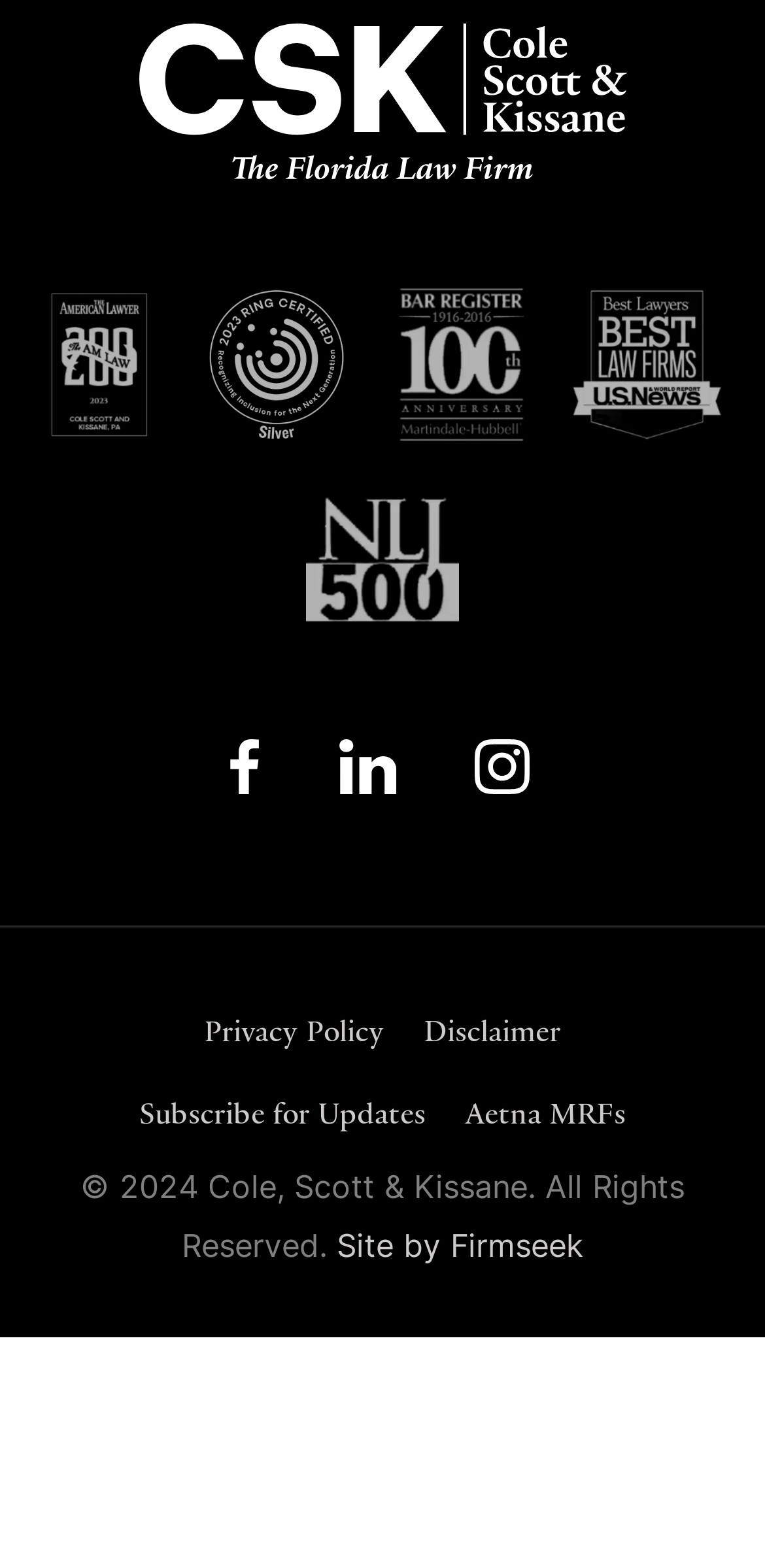Answer the question in one word or a short phrase:
What is the copyright year?

2024